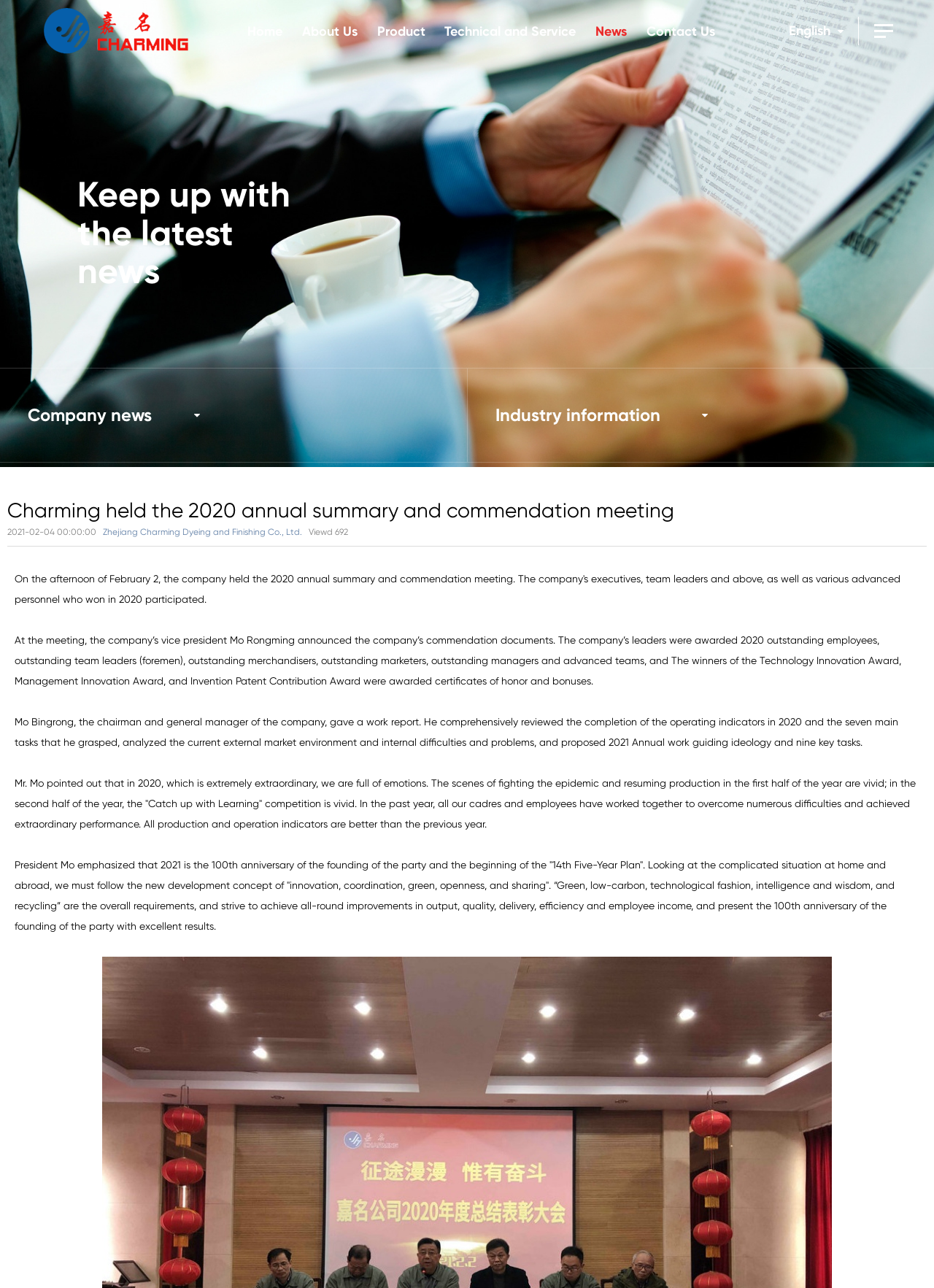Can you show the bounding box coordinates of the region to click on to complete the task described in the instruction: "Check the latest news"?

[0.083, 0.134, 0.311, 0.227]